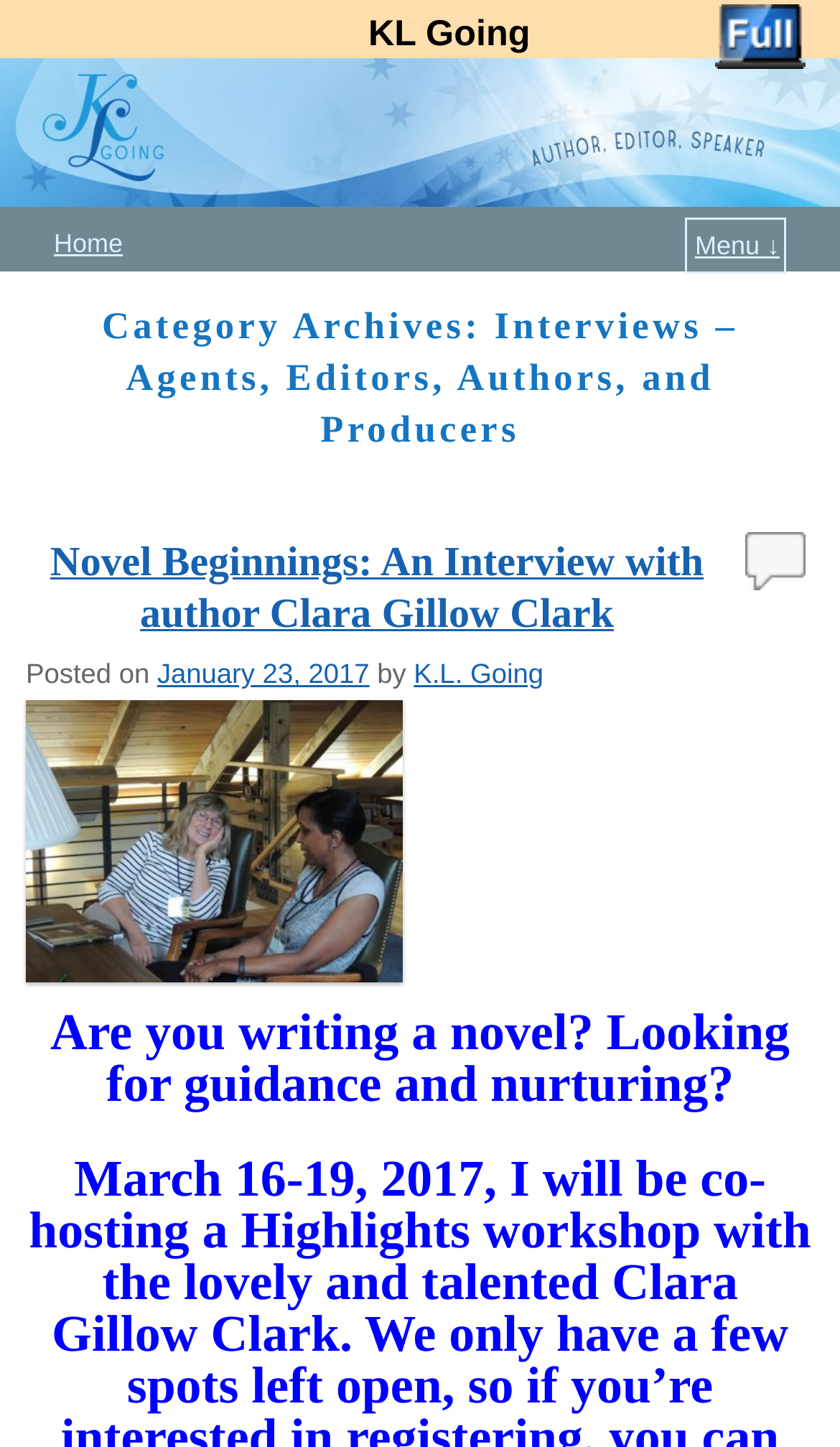Give a comprehensive overview of the webpage, including key elements.

The webpage is about interviews with agents, editors, authors, and producers, specifically featuring KL Going. At the top, there is a heading with the title "KL Going" and a link to the same name. Below this, there is a link to "full" accompanied by an image. On the left side, there is a large image with the text "KL Going" and a link to the same name.

The main content of the page is divided into two sections. The first section has a heading "Category Archives: Interviews – Agents, Editors, Authors, and Producers" and contains an interview titled "Novel Beginnings: An Interview with author Clara Gillow Clark". This interview has a link to the same title, and below it, there is a line of text with the date "January 23, 2017" and the author's name "K.L. Going".

The second section has a heading "Are you writing a novel? Looking for guidance and nurturing?" which appears to be a call to action or a promotional message.

On the top-right corner, there are links to "Home" and "Menu ↓". Additionally, there are two links at the top, "Skip to primary content" and "Skip to secondary content", which allow users to navigate the page more easily.